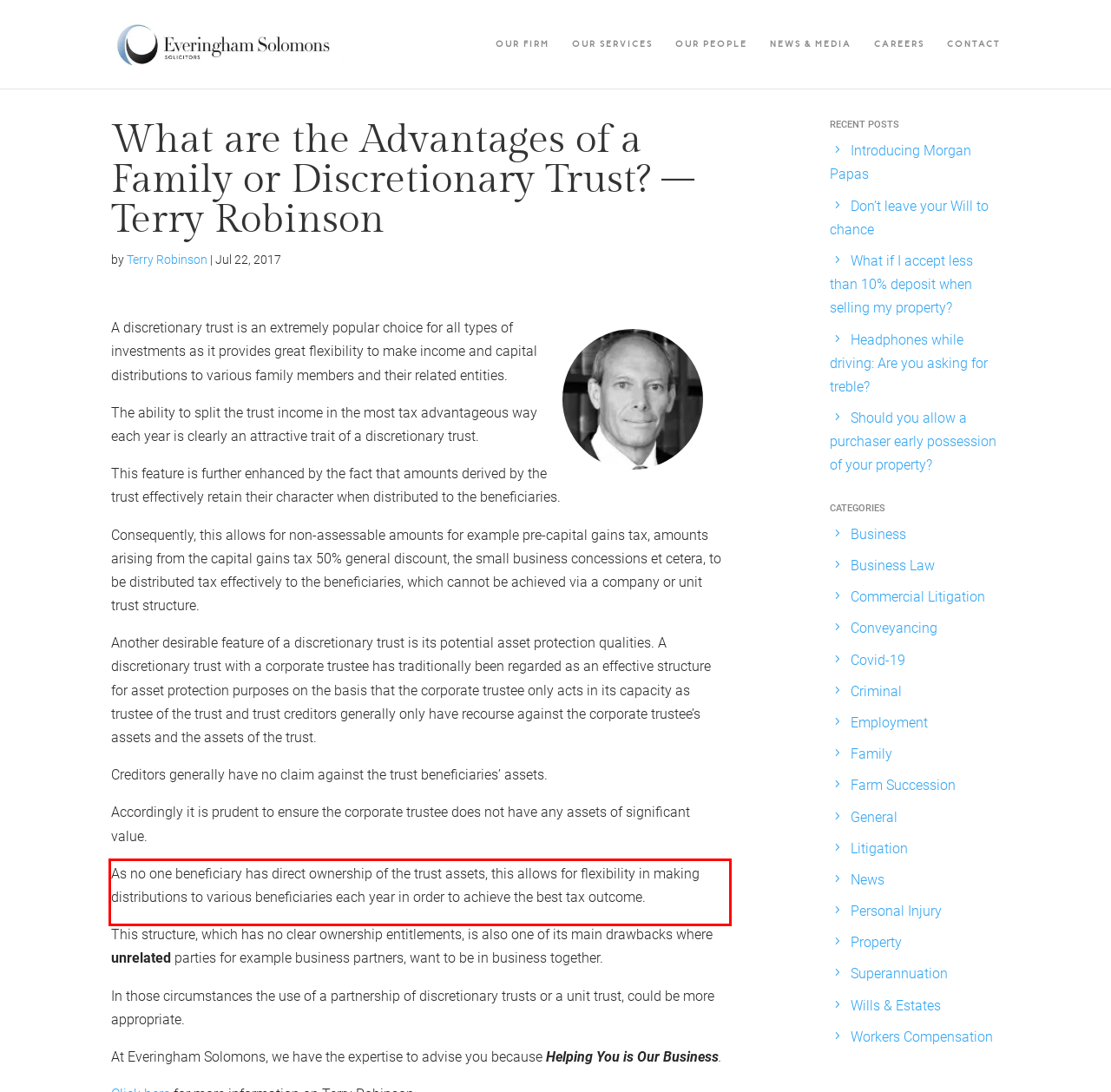Look at the screenshot of the webpage, locate the red rectangle bounding box, and generate the text content that it contains.

As no one beneficiary has direct ownership of the trust assets, this allows for flexibility in making distributions to various beneficiaries each year in order to achieve the best tax outcome.